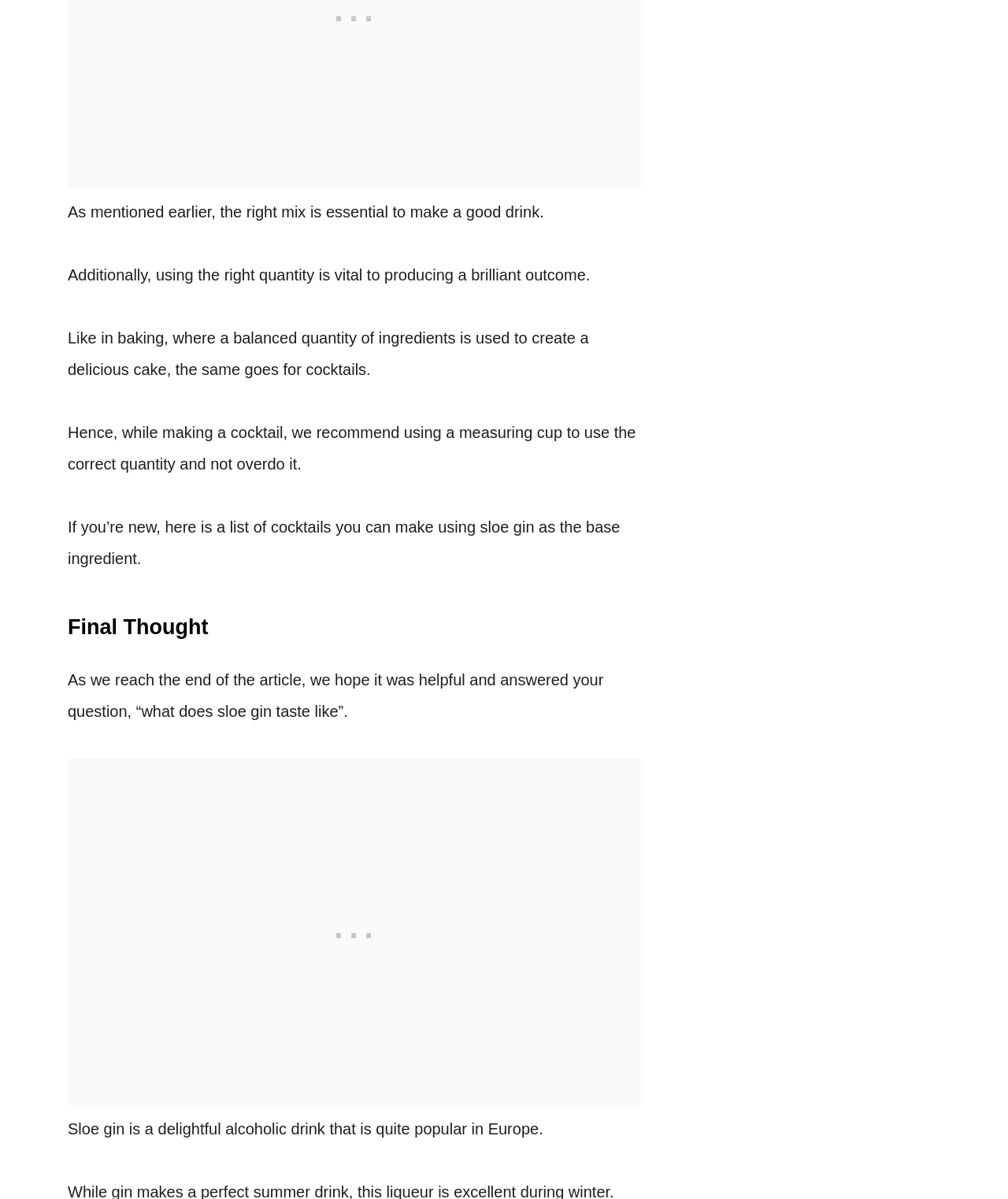Answer the question with a single word or phrase: 
Where is sloe gin popular?

Europe